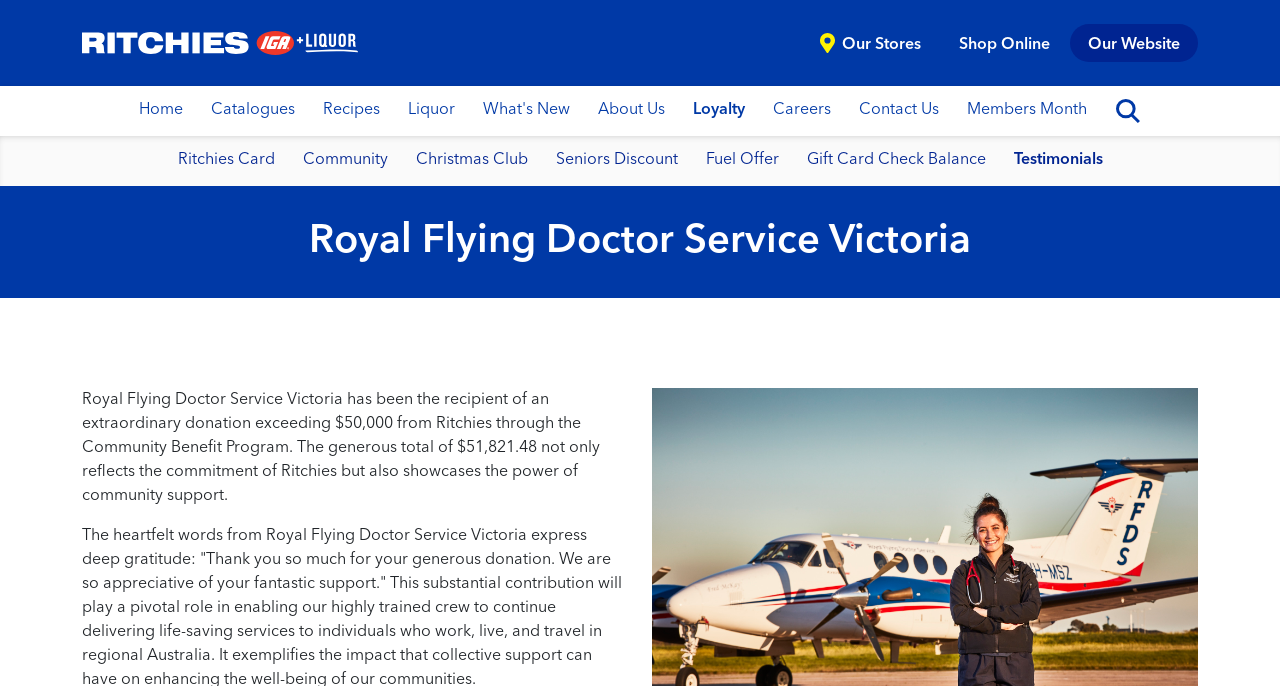Determine the coordinates of the bounding box that should be clicked to complete the instruction: "Browse Recipes". The coordinates should be represented by four float numbers between 0 and 1: [left, top, right, bottom].

[0.198, 0.198, 0.288, 0.271]